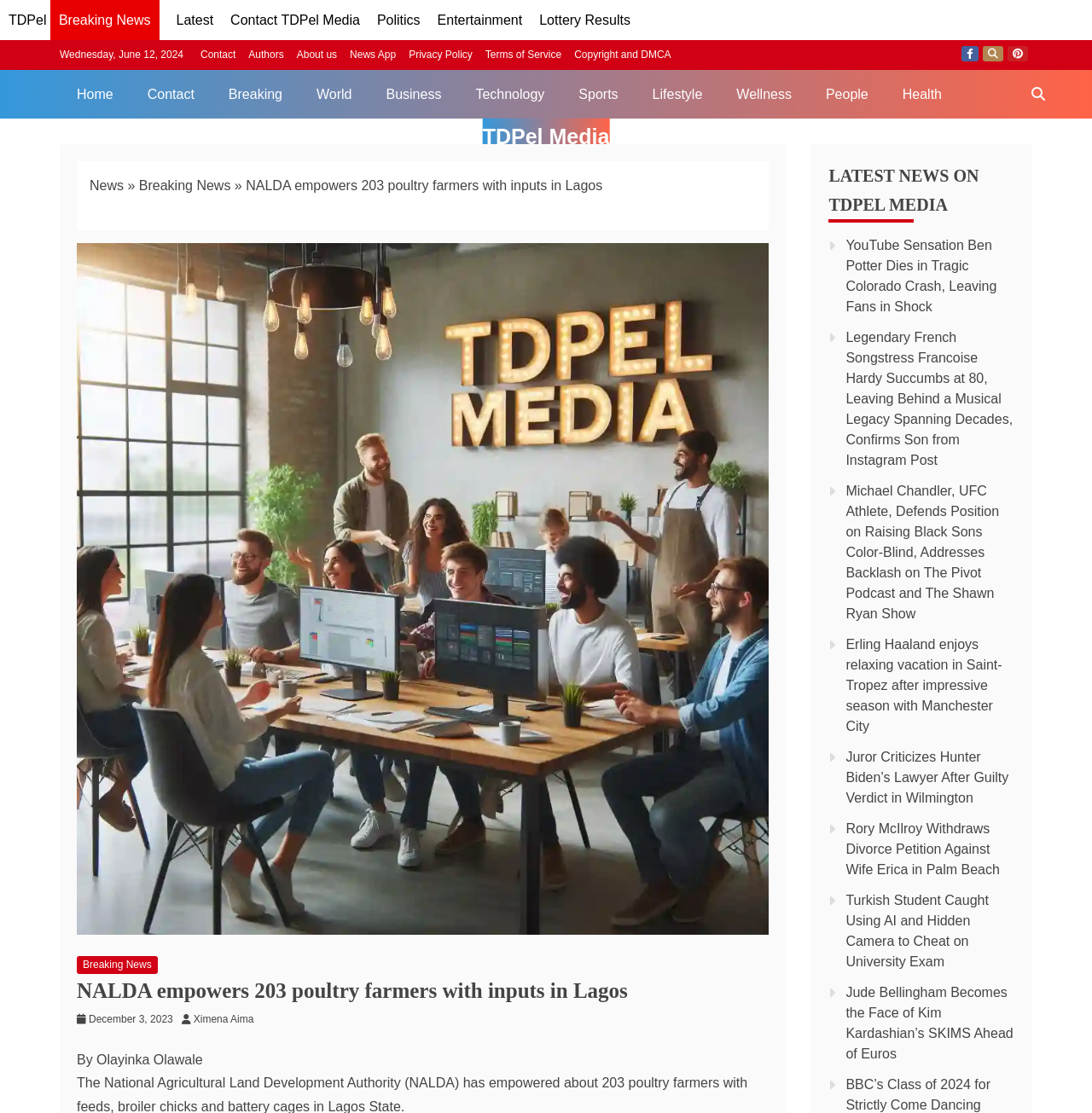Identify the title of the webpage and provide its text content.

NALDA empowers 203 poultry farmers with inputs in Lagos